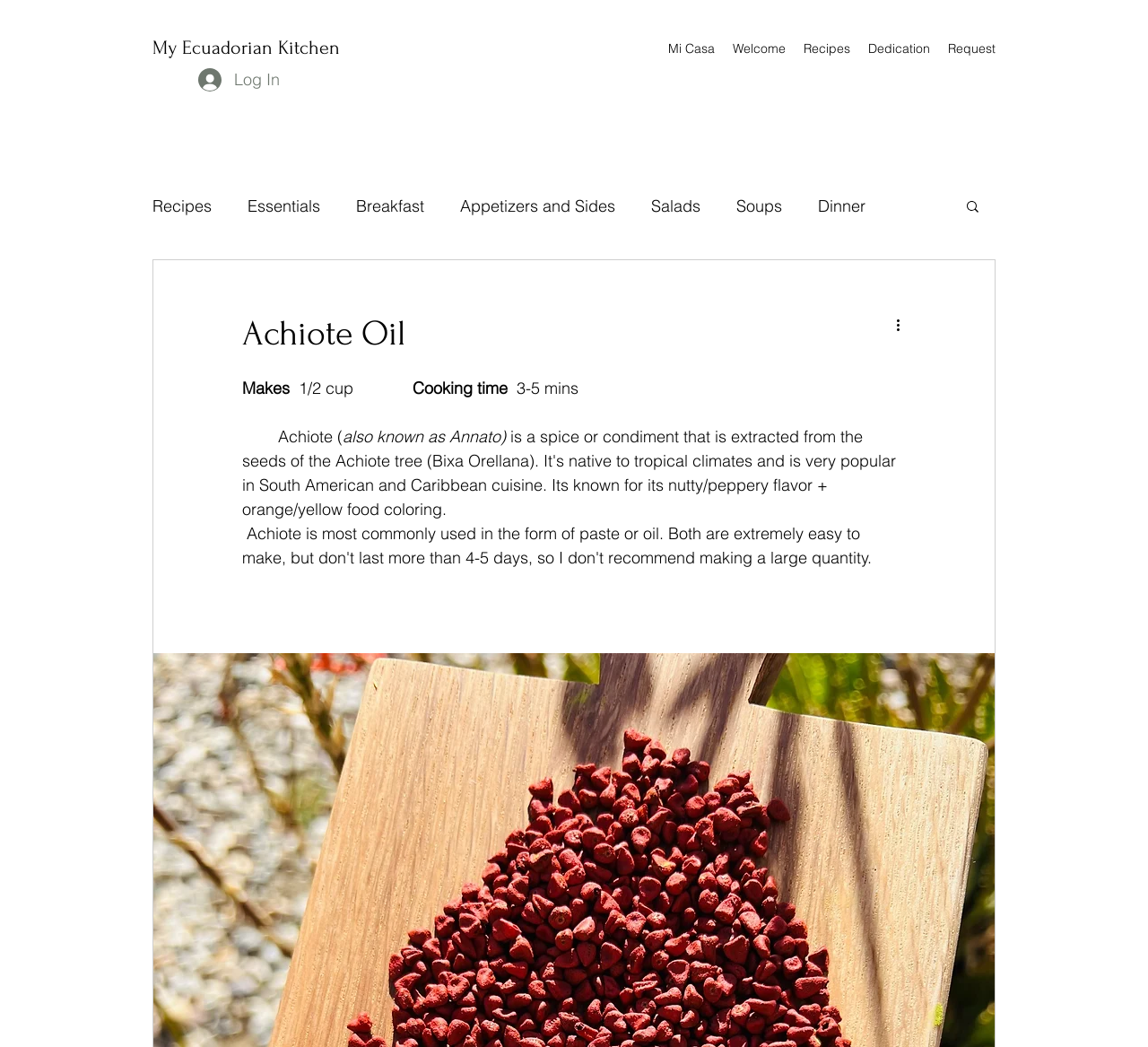Please determine the bounding box coordinates of the element to click on in order to accomplish the following task: "search". Ensure the coordinates are four float numbers ranging from 0 to 1, i.e., [left, top, right, bottom].

[0.84, 0.189, 0.855, 0.207]